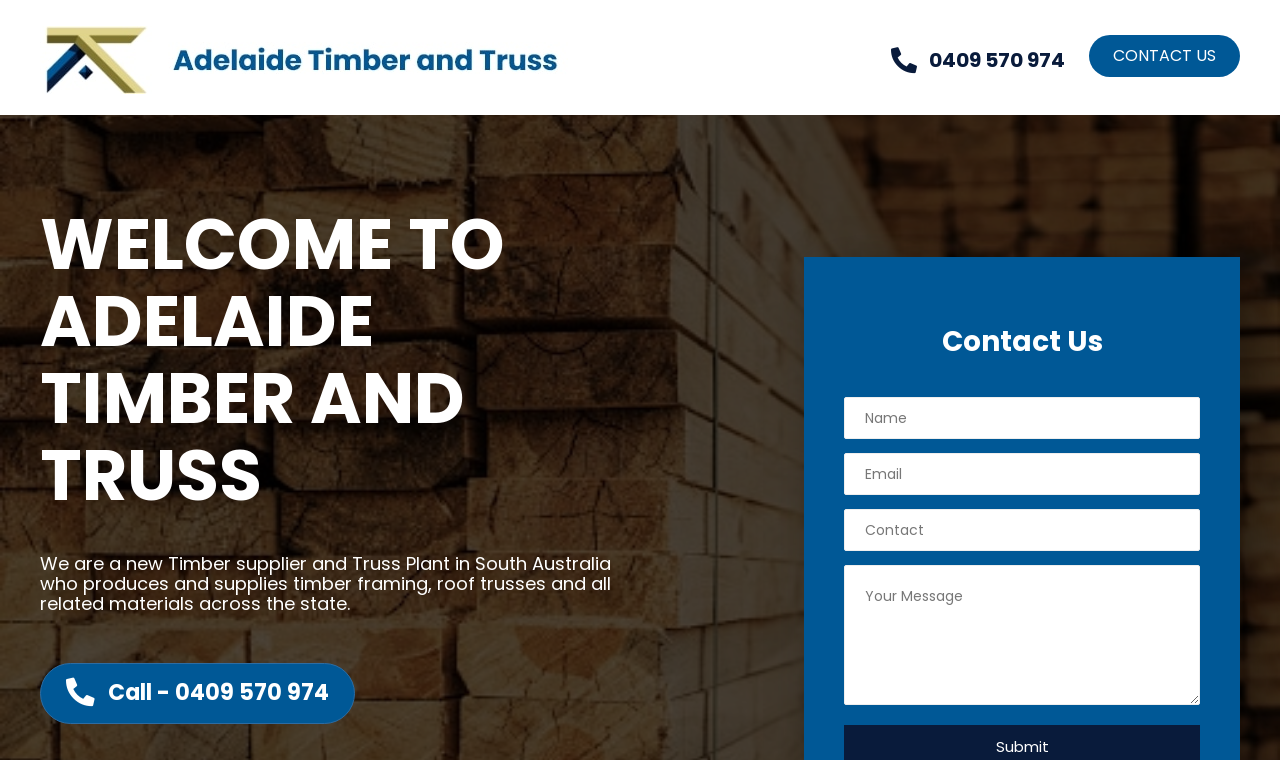What is the company's location?
From the image, provide a succinct answer in one word or a short phrase.

South Australia